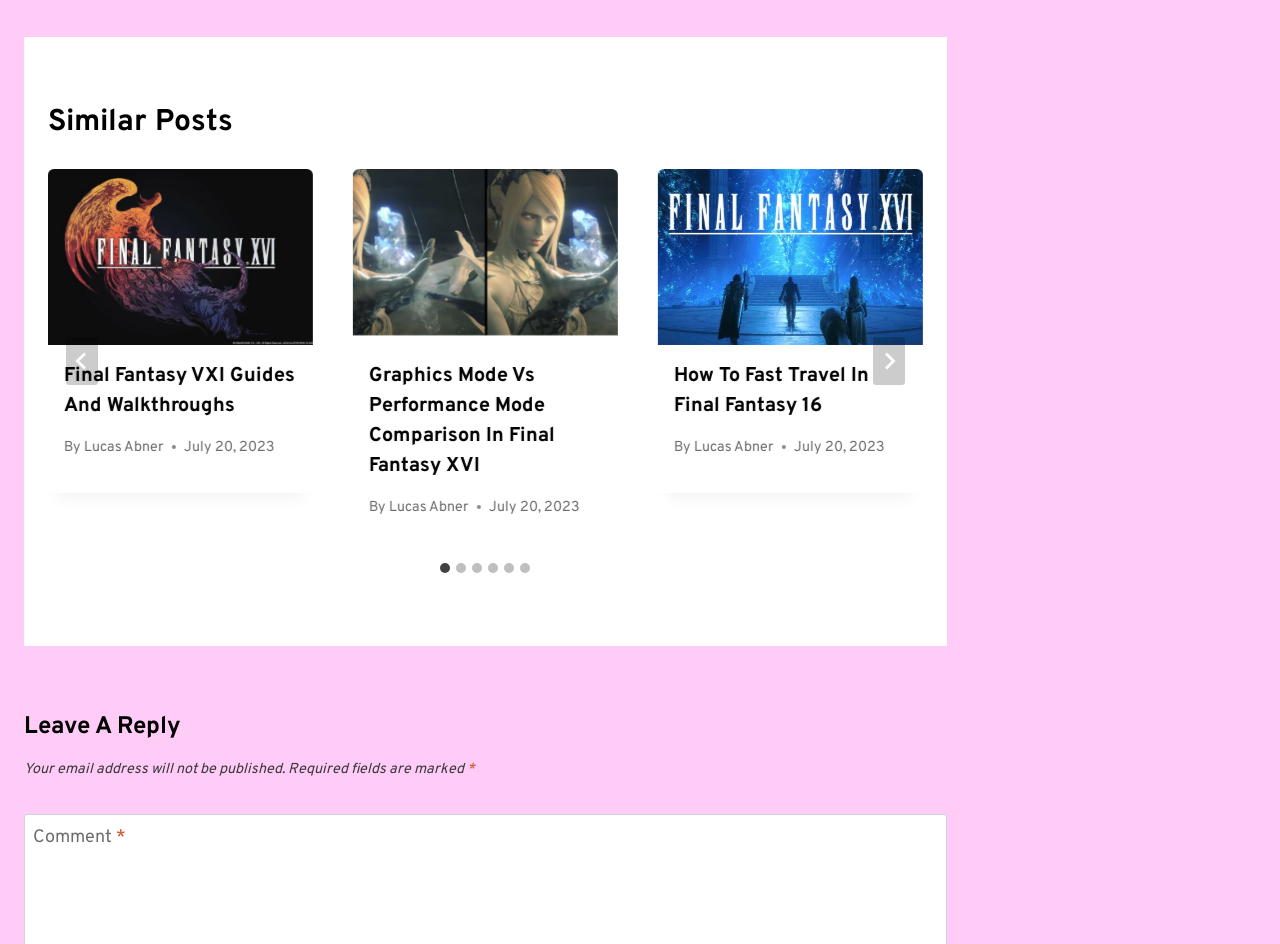Please identify the bounding box coordinates of the element on the webpage that should be clicked to follow this instruction: "Click on the 'market@costergroup.cn' email link". The bounding box coordinates should be given as four float numbers between 0 and 1, formatted as [left, top, right, bottom].

None